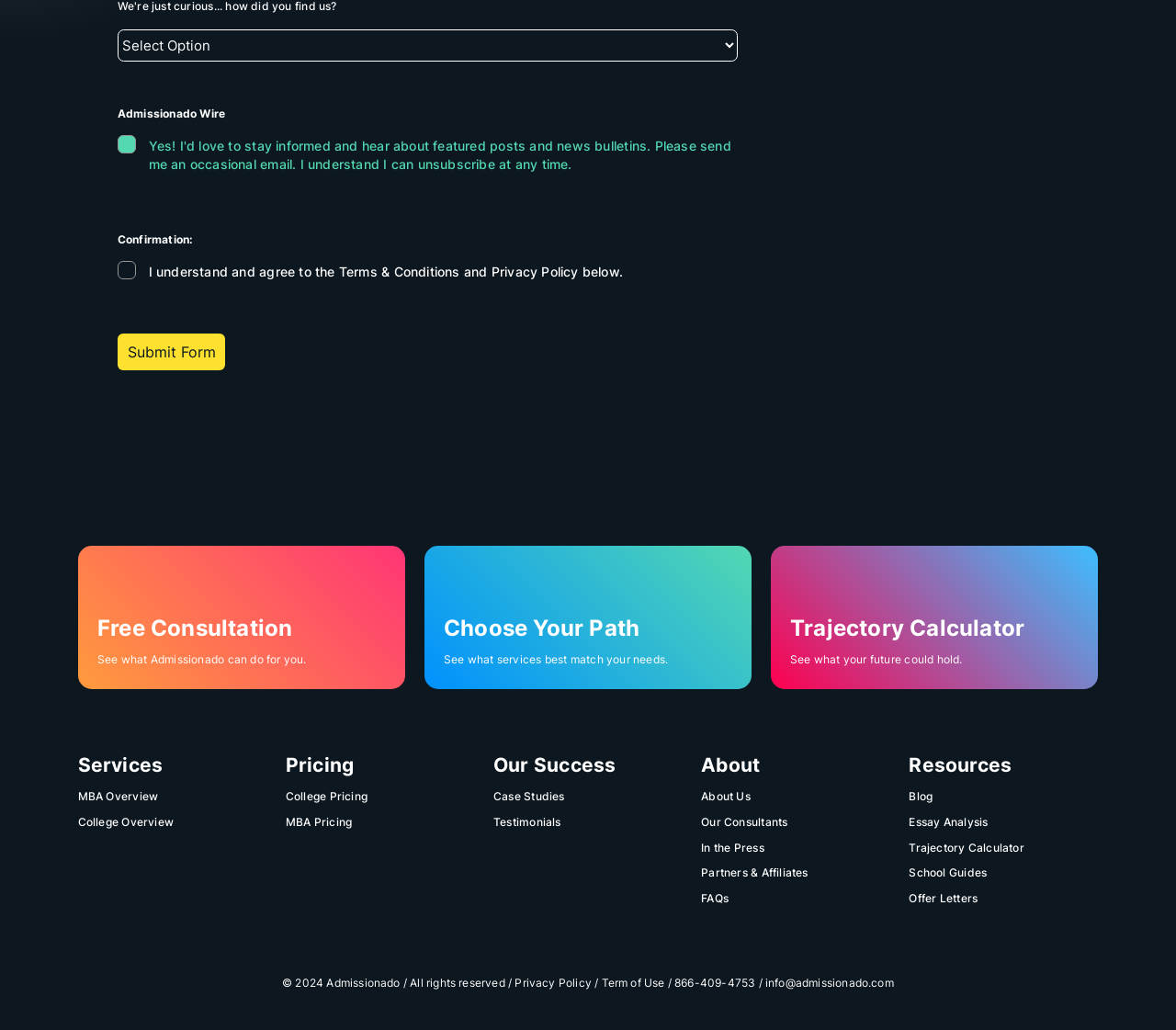Provide a thorough and detailed response to the question by examining the image: 
How many headings are there on the webpage?

There are six headings on the webpage: 'Free Consultation', 'Choose Your Path', 'Trajectory Calculator', 'Services', 'Pricing', and 'Our Success'. These headings are part of the navigation menu and provide an overview of the services and features offered by the company.